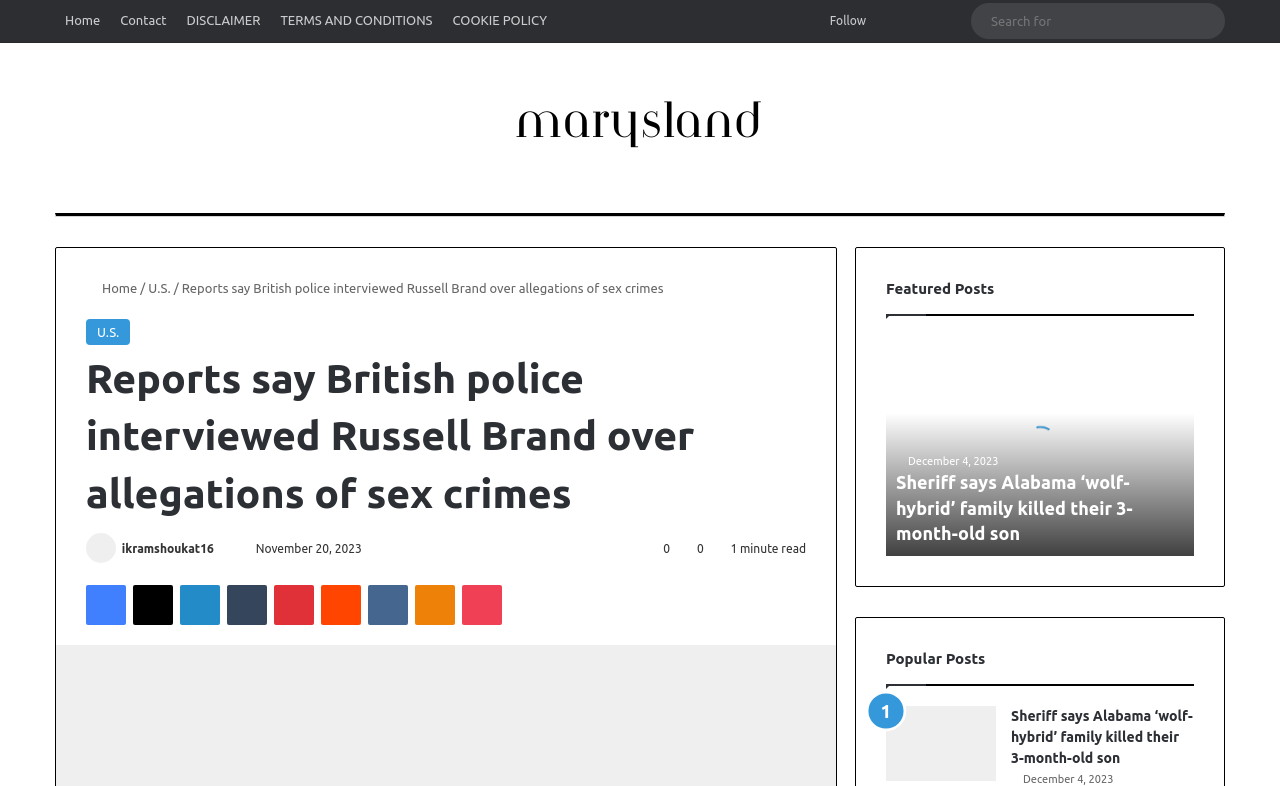What is the name of the website?
Answer the question with just one word or phrase using the image.

MarysLandMovie